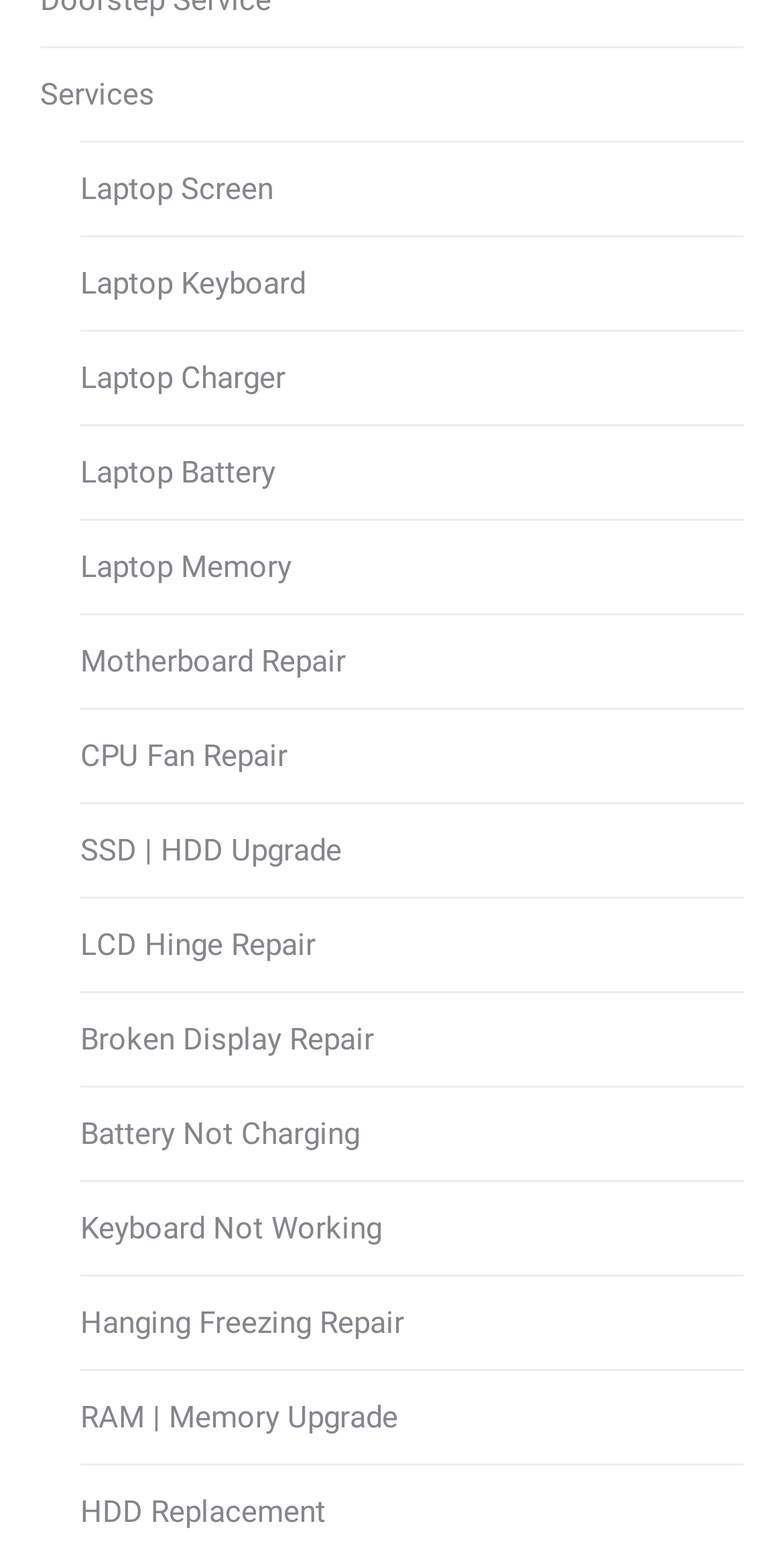Give a one-word or short phrase answer to this question: 
Is there a repair option for a broken display?

Yes